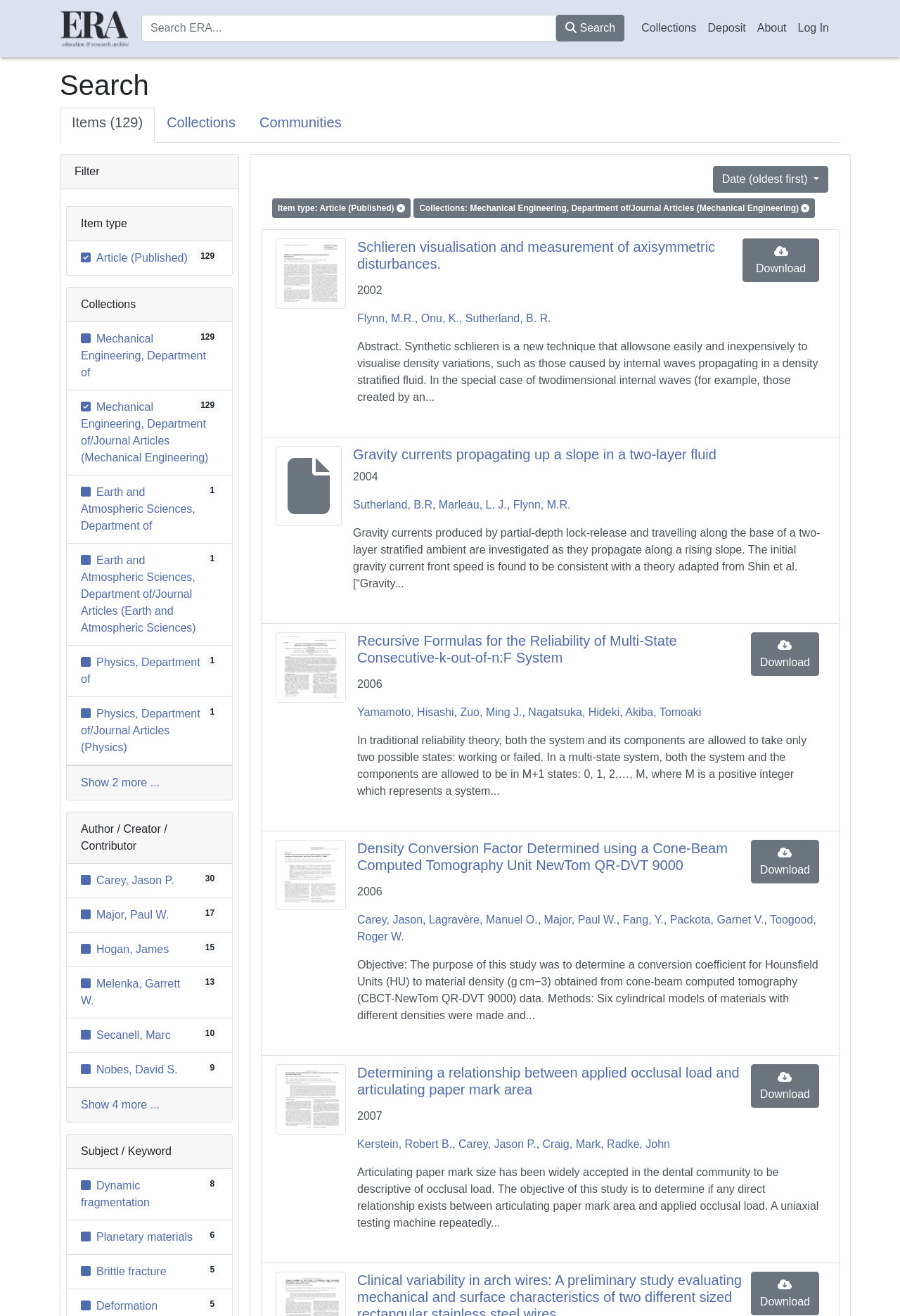How many items are there in the search result?
Based on the screenshot, provide a one-word or short-phrase response.

129